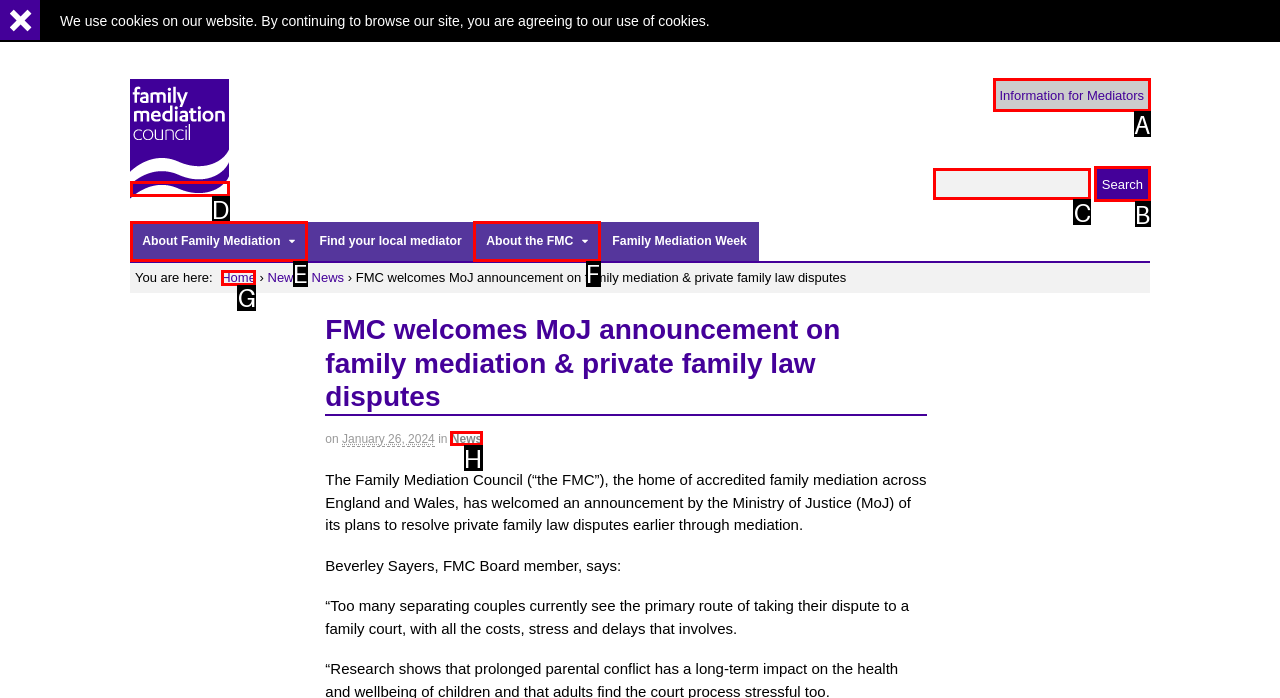Please identify the correct UI element to click for the task: Search for a keyword Respond with the letter of the appropriate option.

C